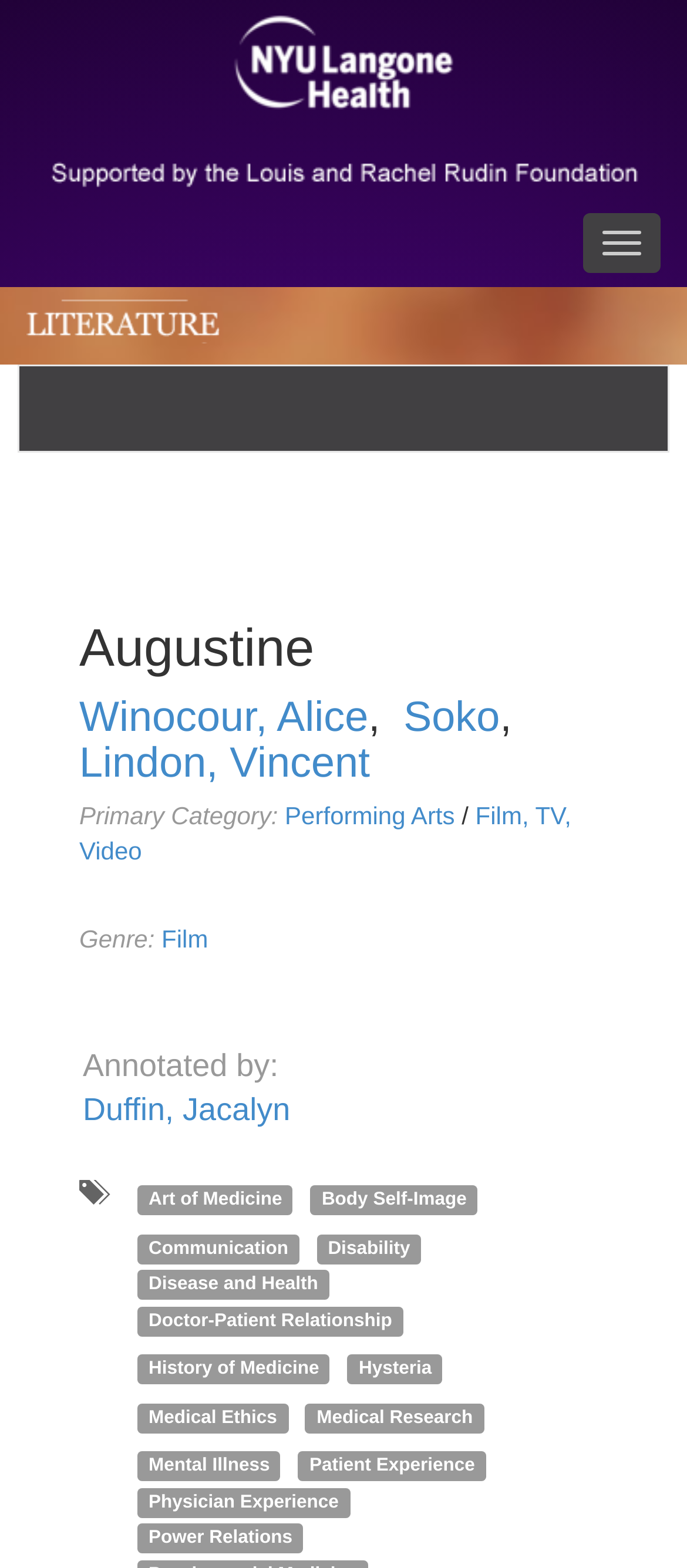Provide a single word or phrase answer to the question: 
How many related topics are listed?

15